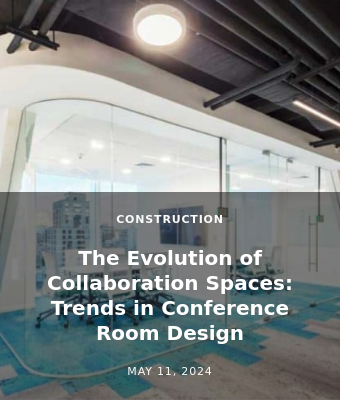Provide a comprehensive description of the image.

This image highlights a modern conference room design, showcasing an innovative approach to collaboration spaces. The background features a well-lit area with large glass panels, providing an inviting atmosphere and allowing natural light to flow through. The workspace is designed for functionality and aesthetics, emphasizing open communication and teamwork.

Prominently displayed in the center of the image is the title "The Evolution of Collaboration Spaces: Trends in Conference Room Design," indicating a focus on contemporary design principles in office environments. The date "MAY 11, 2024" suggests that this content is part of a timely discussion on the future of workplace environments. Above the title is the category label "CONSTRUCTION," signify its relevance to industry trends and educational insights in architecture and interior design. This image serves as a visually engaging introduction to the topic, appealing to those interested in modern workplace solutions.